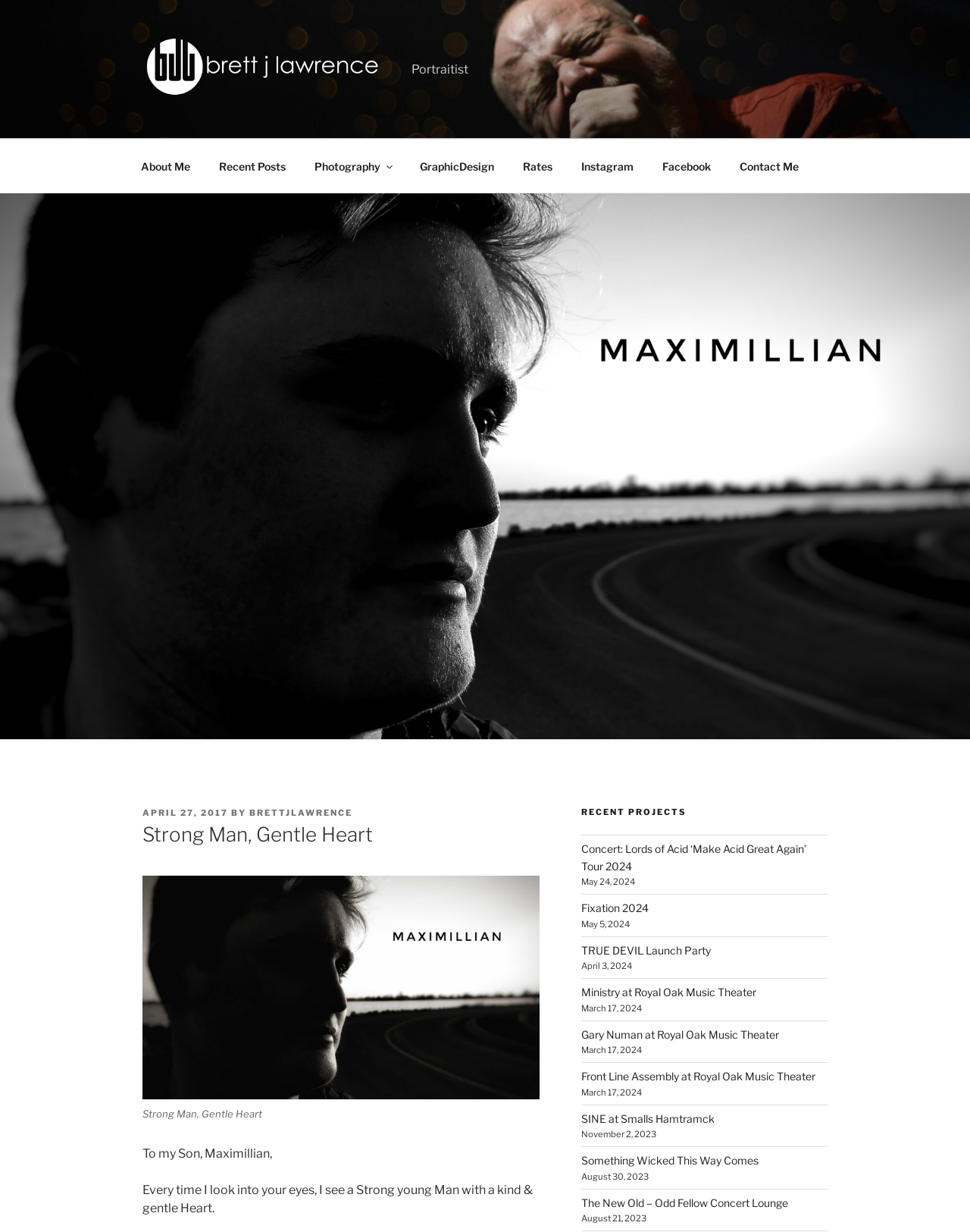Identify the webpage's primary heading and generate its text.

Strong Man, Gentle Heart